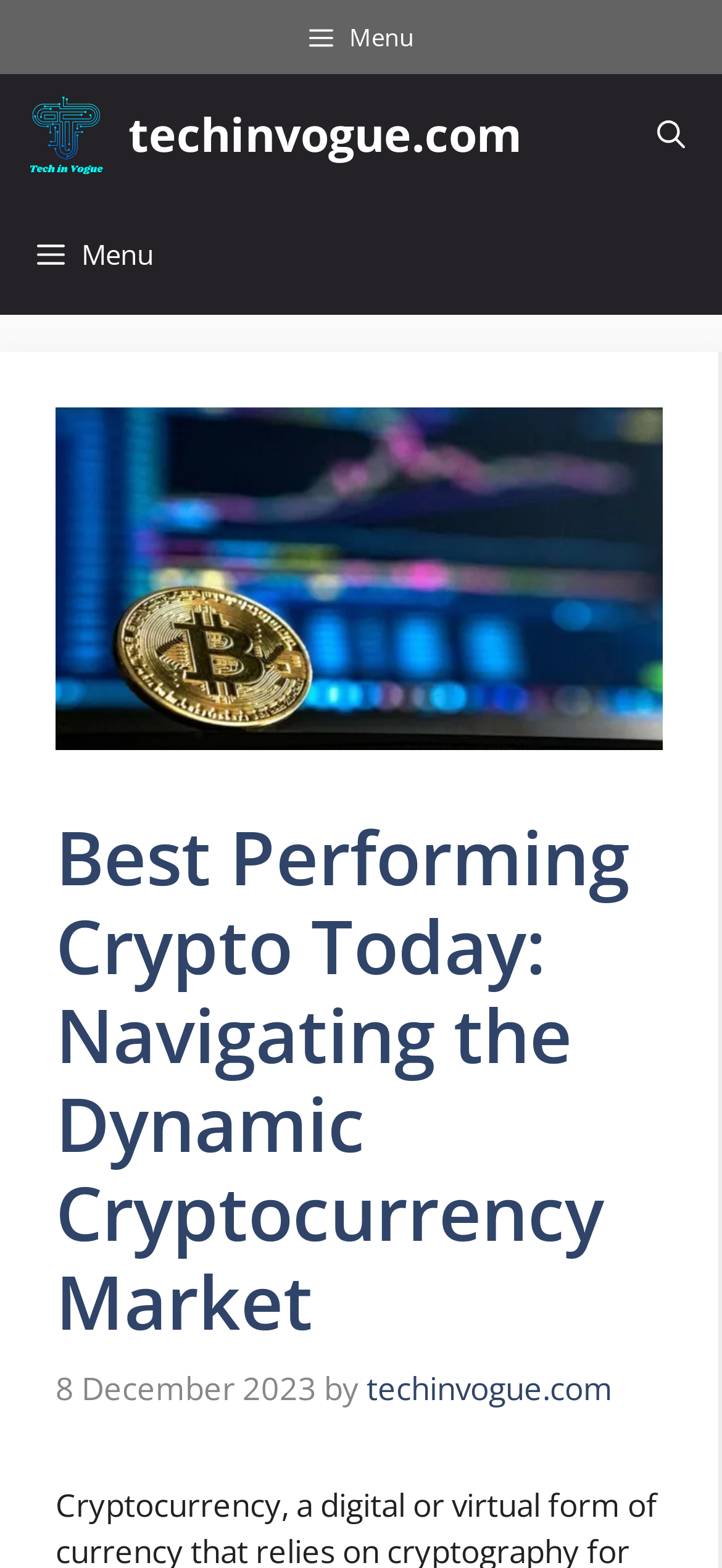For the given element description aria-label="Open search", determine the bounding box coordinates of the UI element. The coordinates should follow the format (top-left x, top-left y, bottom-right x, bottom-right y) and be within the range of 0 to 1.

[0.859, 0.047, 1.0, 0.124]